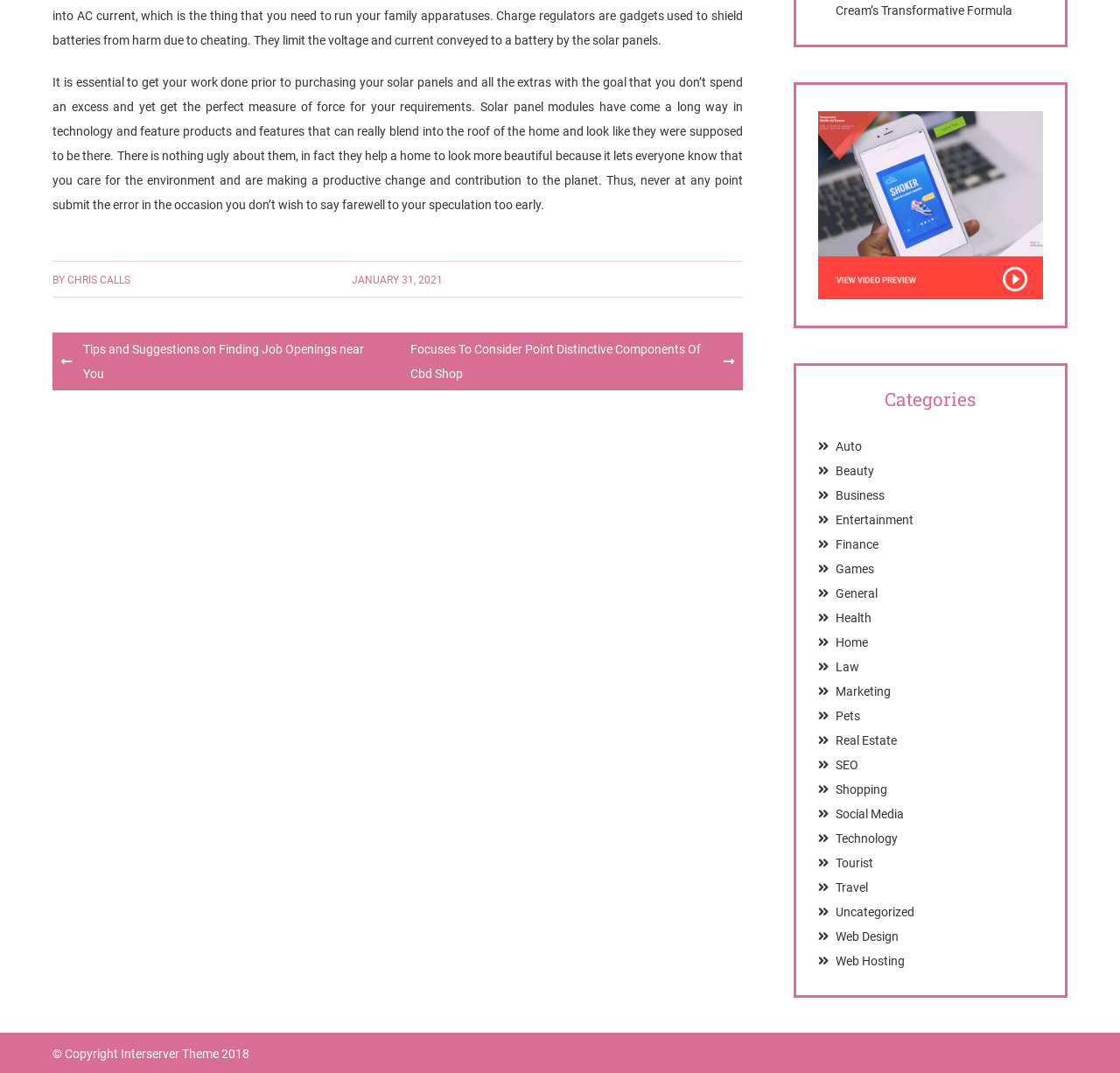What is the category of the link 'Auto'?
From the details in the image, answer the question comprehensively.

The link 'Auto' is located under the heading 'Categories' which is a list of categories on the webpage.